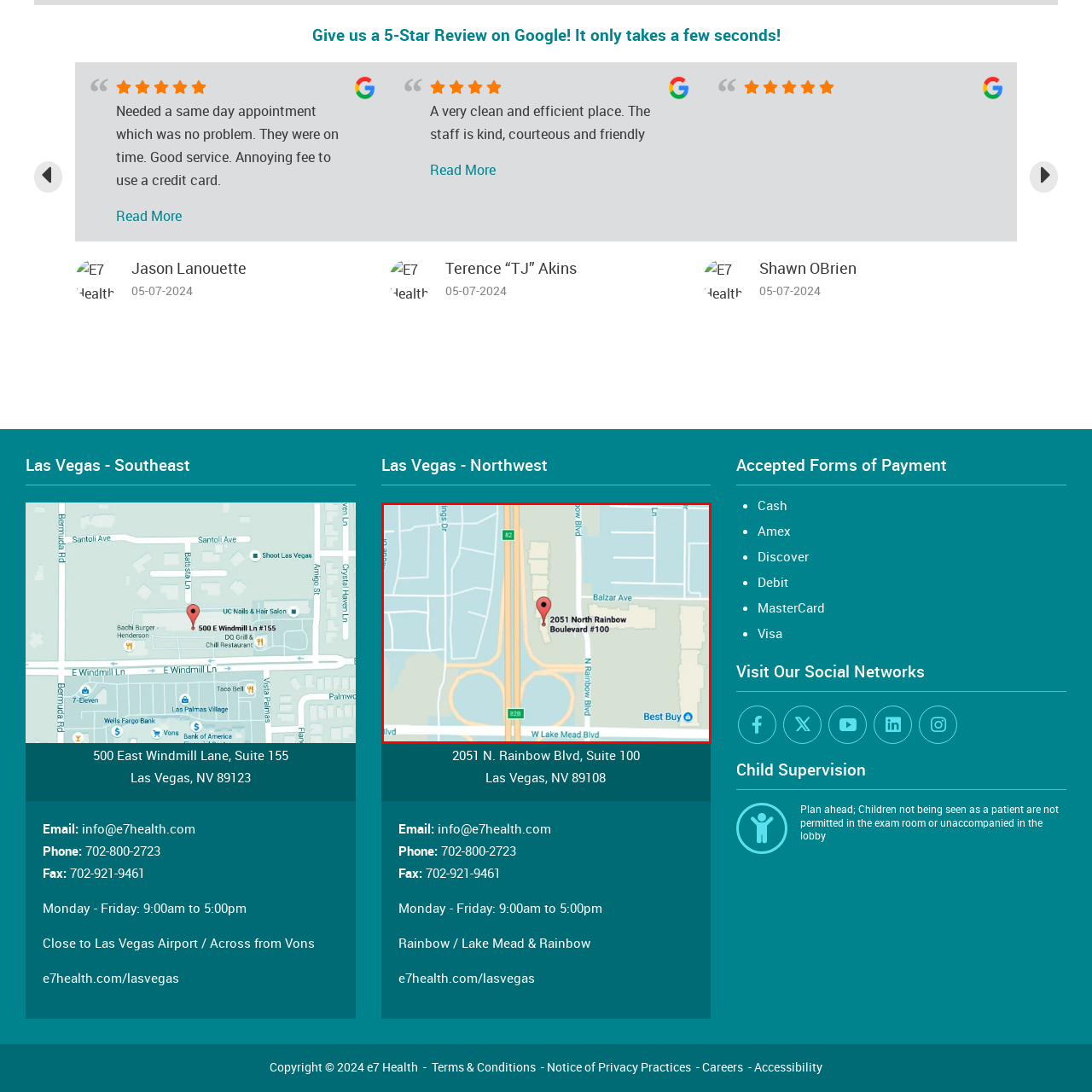View the image inside the red box and answer the question briefly with a word or phrase:
What is the purpose of the red pin?

Indicates exact spot